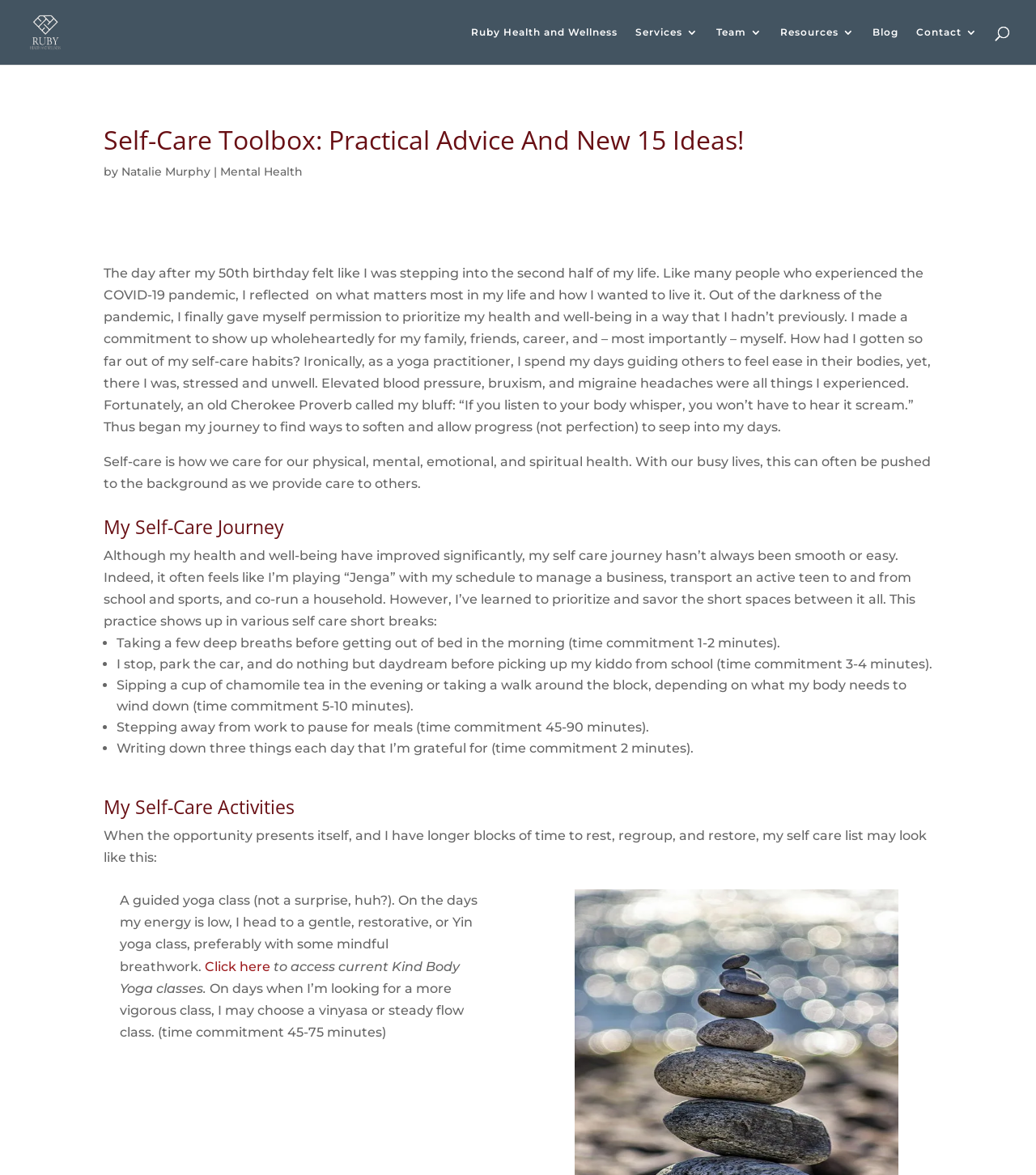Respond to the following question using a concise word or phrase: 
How many self-care activities are mentioned in the article?

6